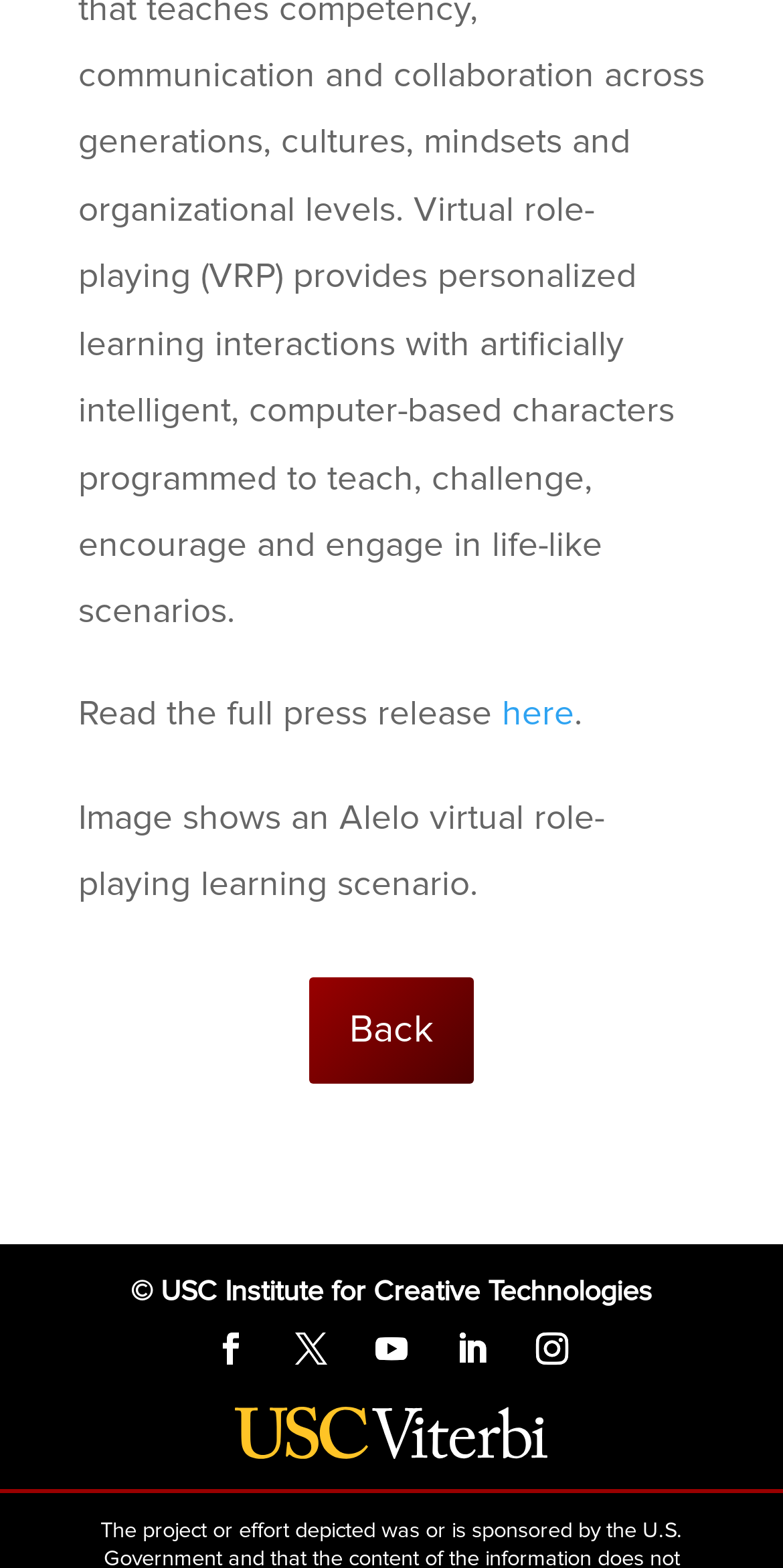Using the elements shown in the image, answer the question comprehensively: Where can I read the full press release?

The webpage provides a link to read the full press release, which is labeled as 'here'.